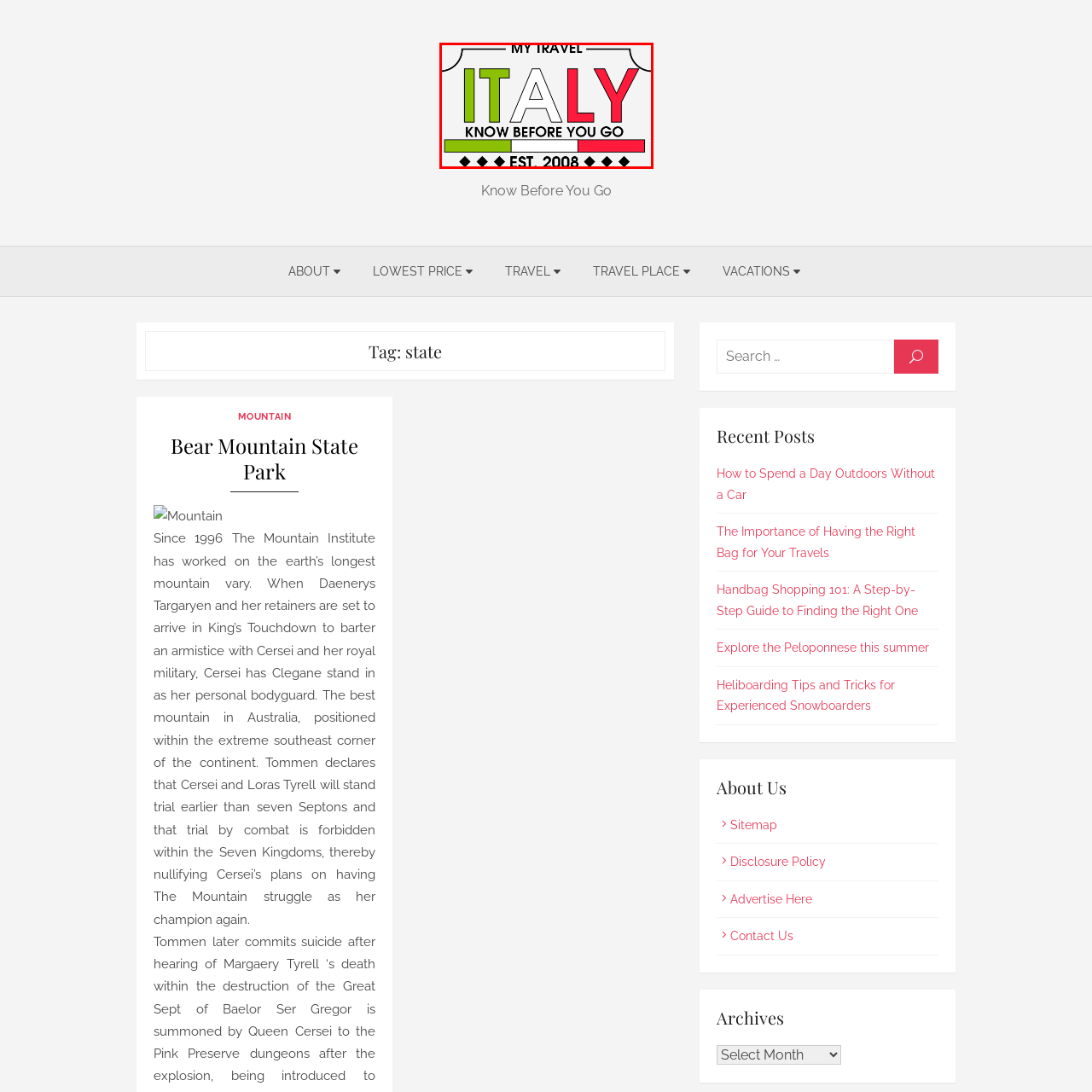Generate a comprehensive caption for the picture highlighted by the red outline.

The image showcases the logo of "My Travel Italy," which emphasizes travel guidance and insights related to Italy. The logo features the words "MY TRAVEL" positioned above "ITALY," with "ITALY" boldly highlighted in red and green, reflecting the colors of the Italian flag. Below the main text, the tagline "KNOW BEFORE YOU GO" underlines the importance of preparation for travel. Further enhancing its appeal, the logo includes an "EST. 2008" designation, indicating the establishment year of the travel service. The overall design is vibrant and inviting, signaling a focus on enriching travel experiences in Italy.